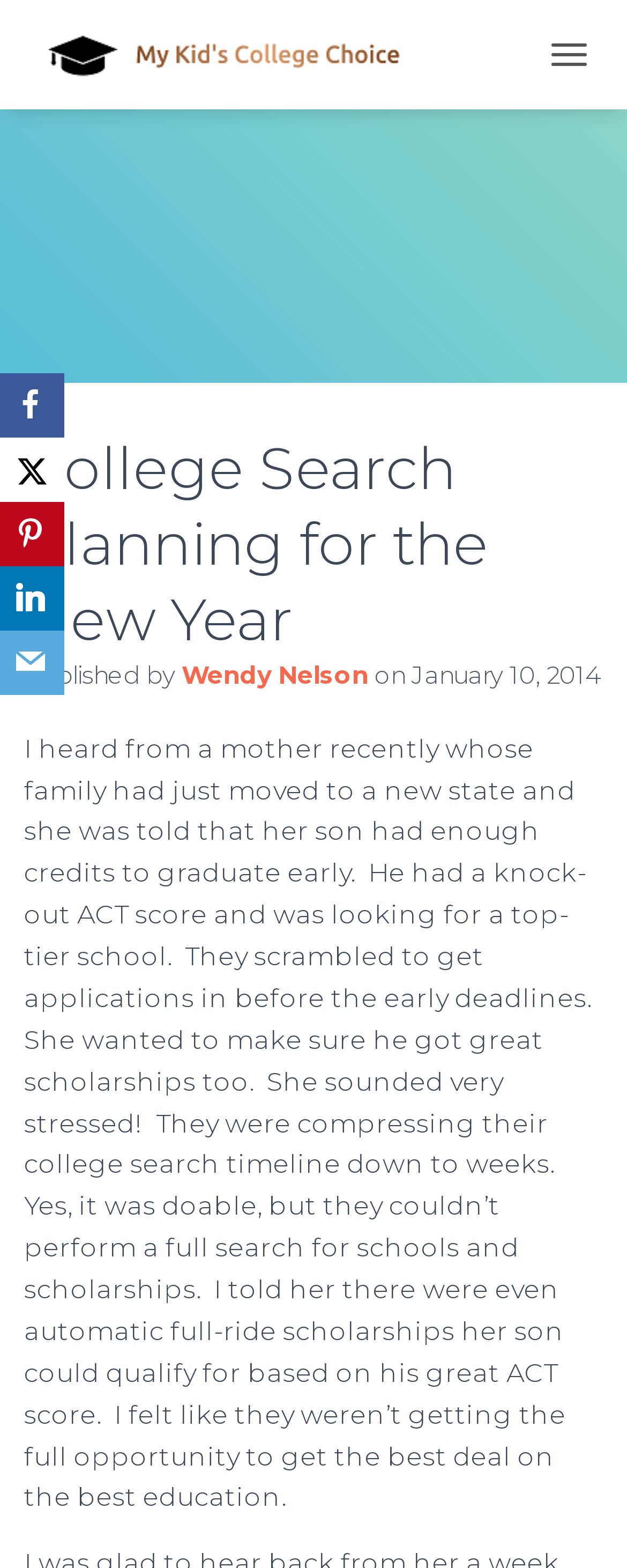Find the bounding box of the element with the following description: "title="My Kid's College Choice"". The coordinates must be four float numbers between 0 and 1, formatted as [left, top, right, bottom].

[0.038, 0.013, 0.679, 0.057]